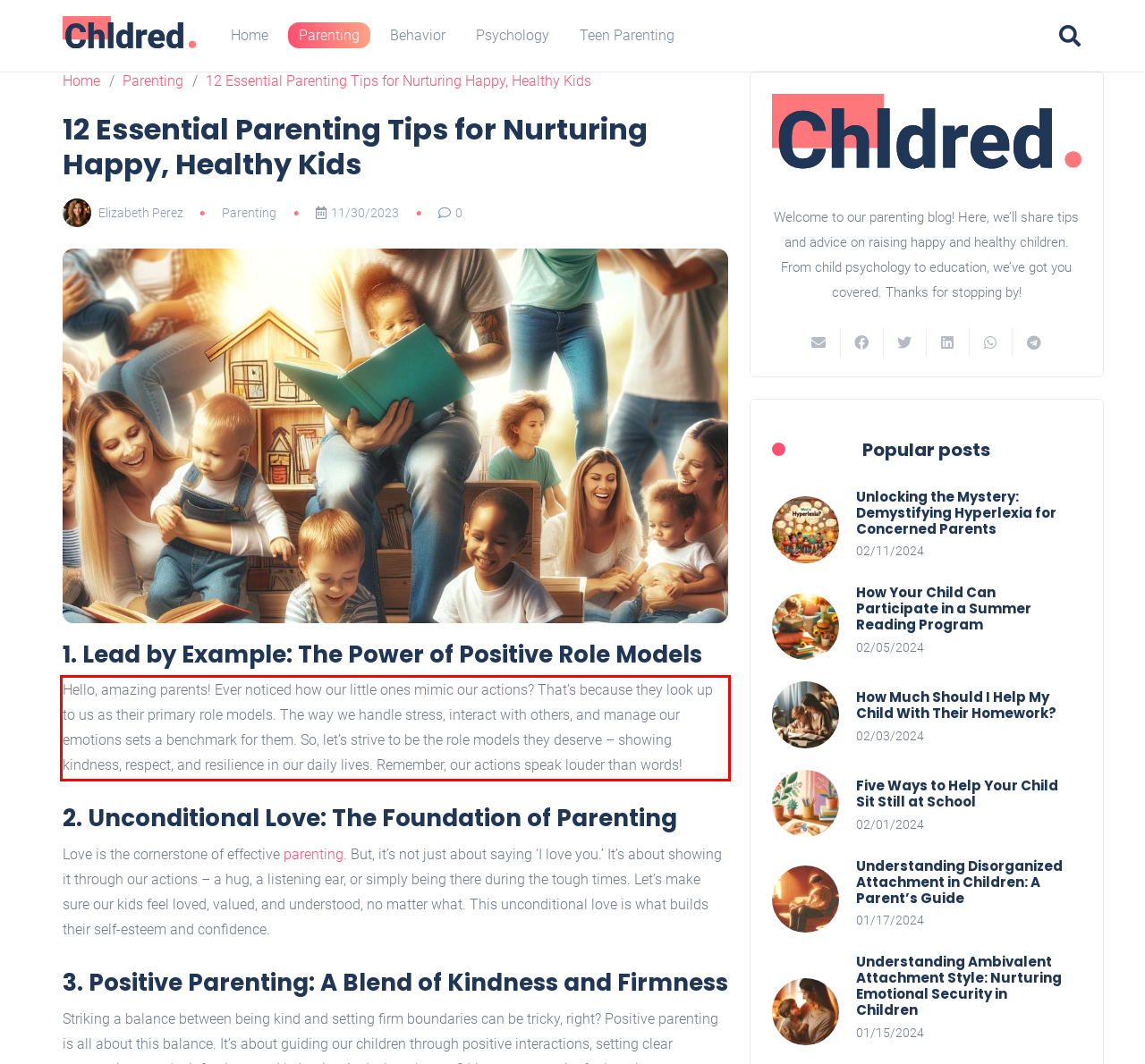Your task is to recognize and extract the text content from the UI element enclosed in the red bounding box on the webpage screenshot.

Hello, amazing parents! Ever noticed how our little ones mimic our actions? That’s because they look up to us as their primary role models. The way we handle stress, interact with others, and manage our emotions sets a benchmark for them. So, let’s strive to be the role models they deserve – showing kindness, respect, and resilience in our daily lives. Remember, our actions speak louder than words!